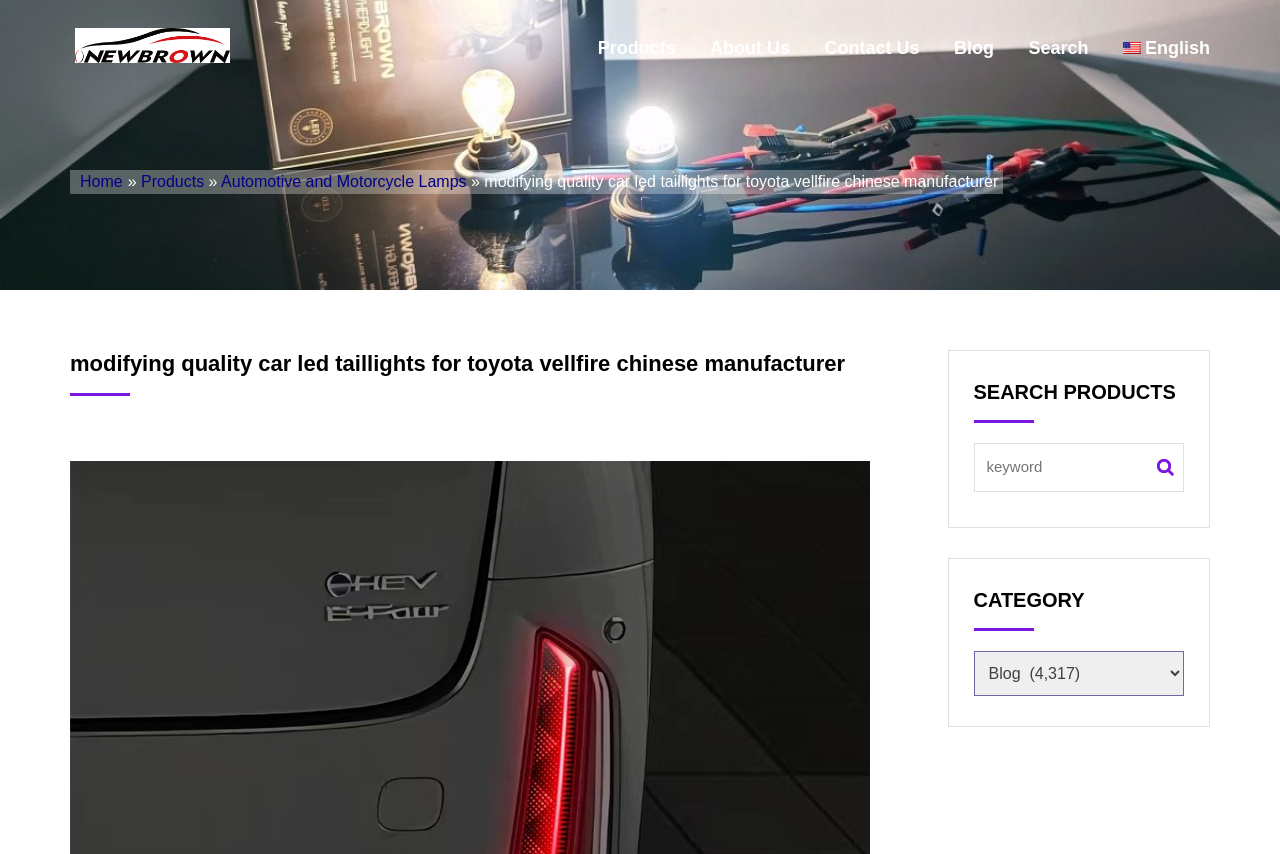Answer the question in a single word or phrase:
What is the category of the product?

Automotive and Motorcycle Lamps